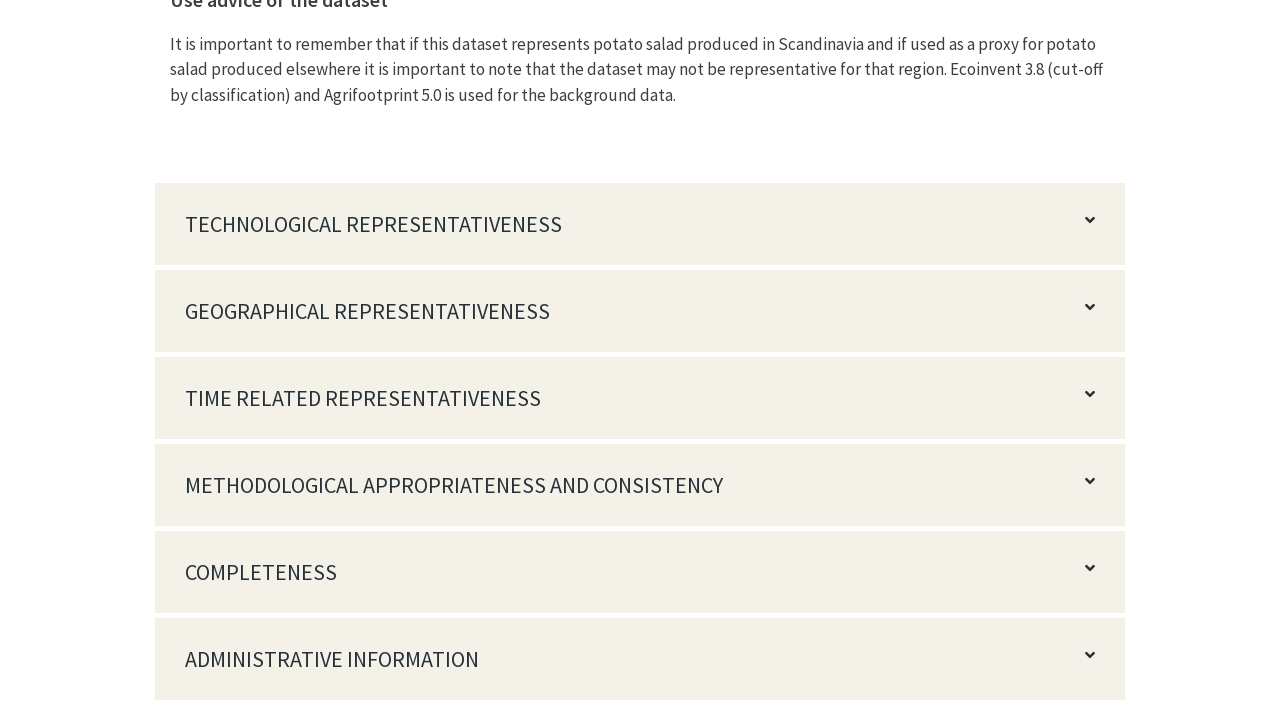Determine the bounding box coordinates of the region that needs to be clicked to achieve the task: "Access ADMINISTRATIVE INFORMATION".

[0.121, 0.863, 0.879, 0.977]